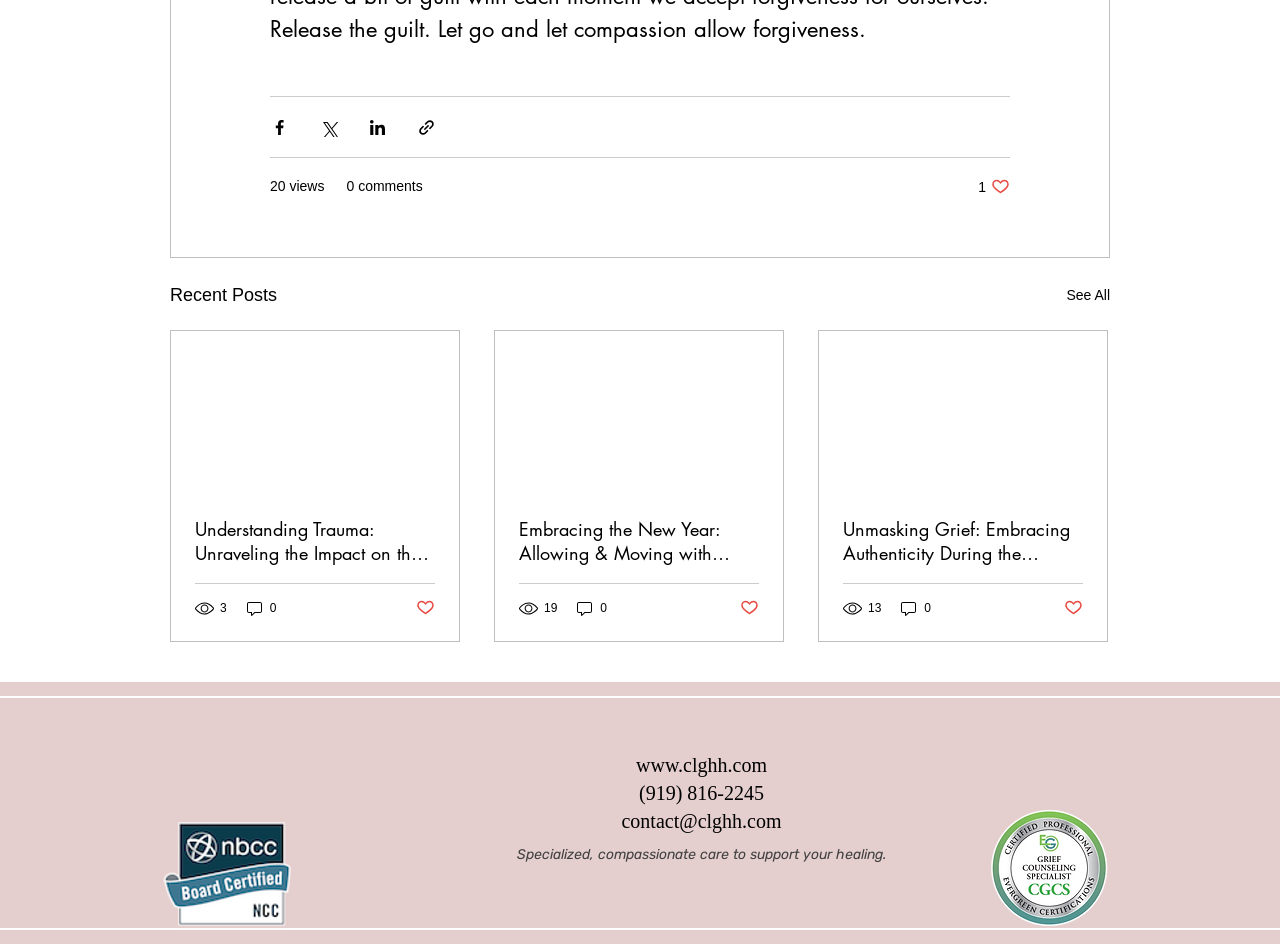Identify and provide the bounding box coordinates of the UI element described: "See All". The coordinates should be formatted as [left, top, right, bottom], with each number being a float between 0 and 1.

[0.833, 0.298, 0.867, 0.328]